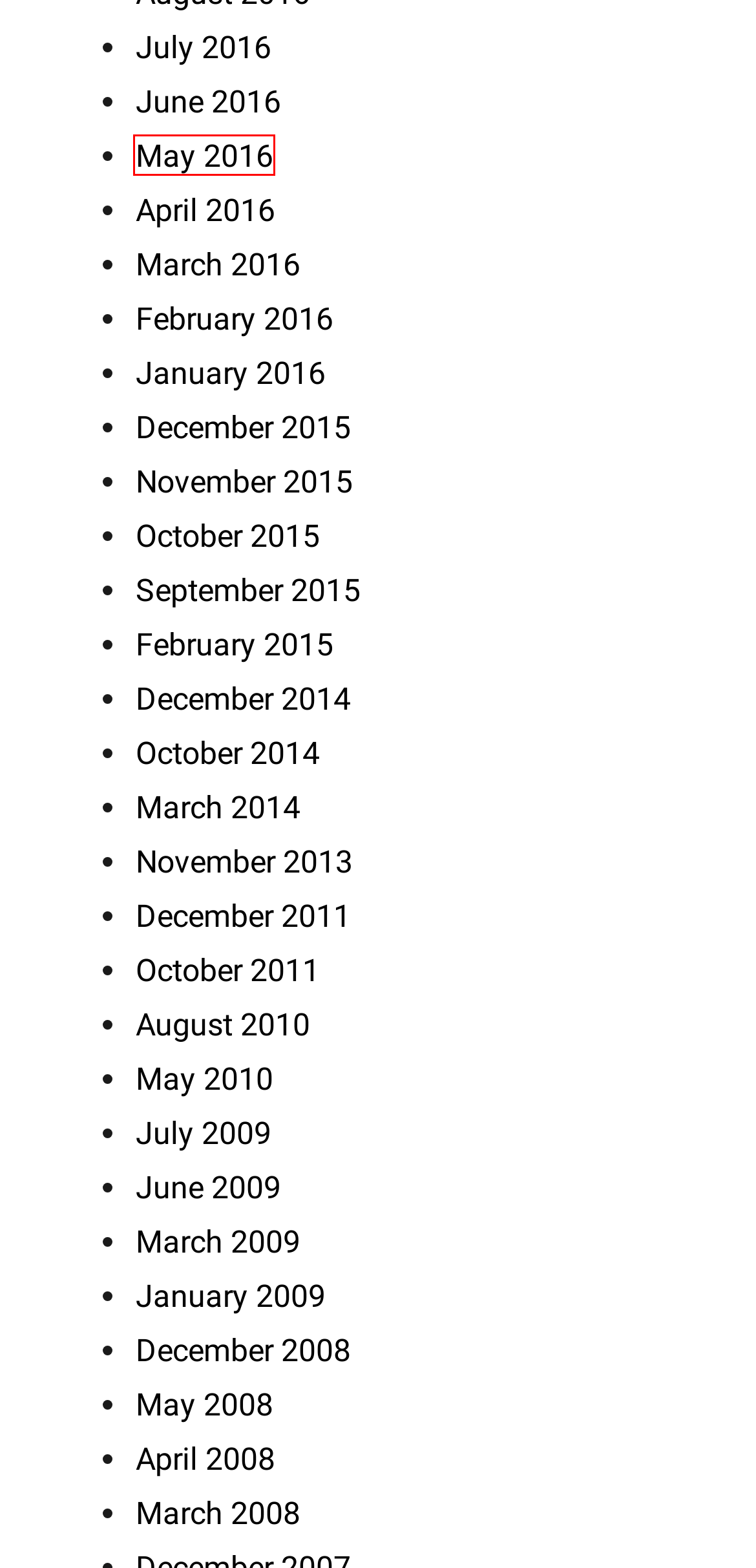Review the screenshot of a webpage containing a red bounding box around an element. Select the description that best matches the new webpage after clicking the highlighted element. The options are:
A. April 2008 – Kenwardtown
B. November 2015 – Kenwardtown
C. October 2014 – Kenwardtown
D. September 2015 – Kenwardtown
E. December 2014 – Kenwardtown
F. December 2015 – Kenwardtown
G. May 2016 – Kenwardtown
H. August 2010 – Kenwardtown

G